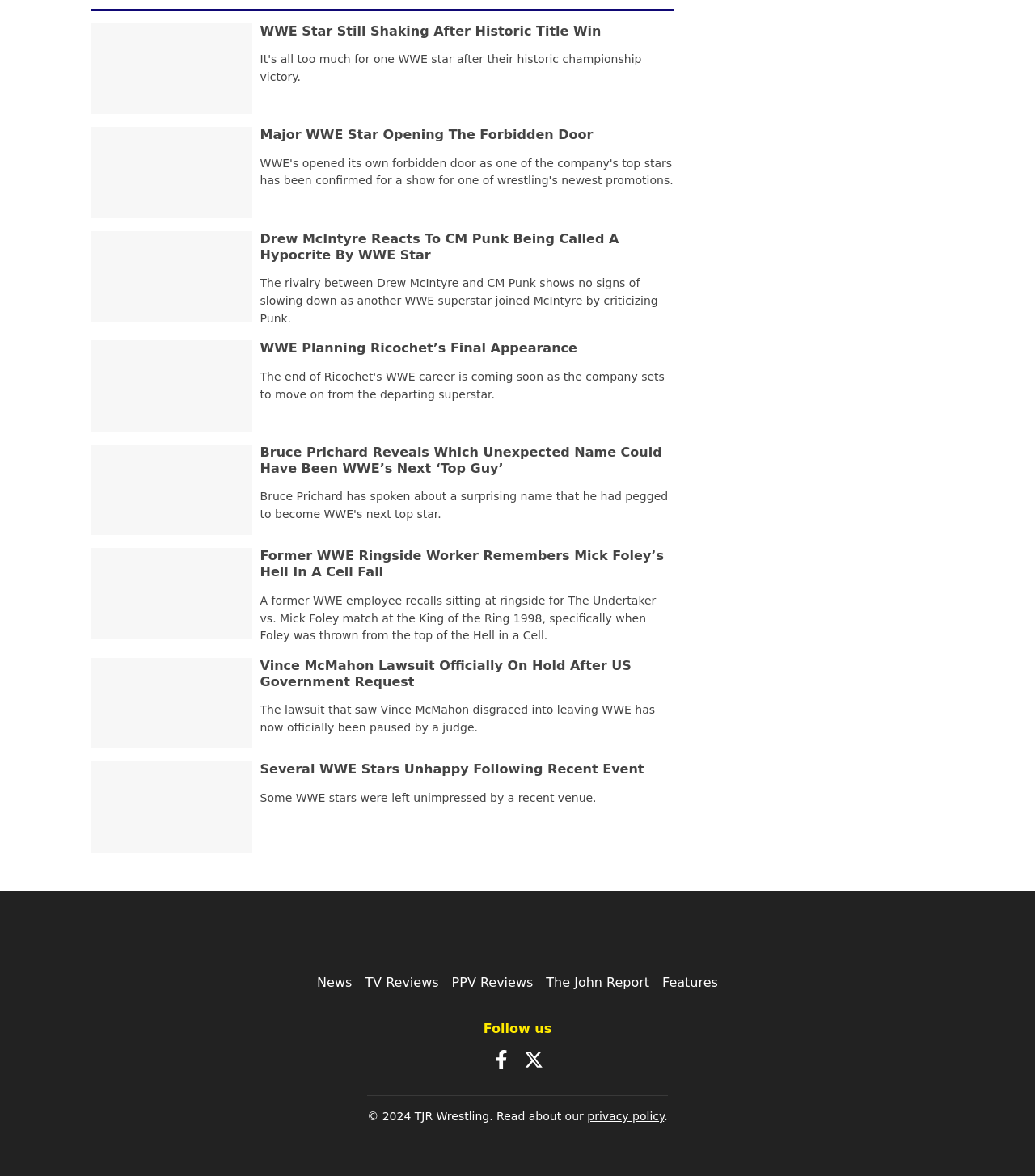Kindly determine the bounding box coordinates for the area that needs to be clicked to execute this instruction: "Learn about 'What is cross-platform in programming?'".

None